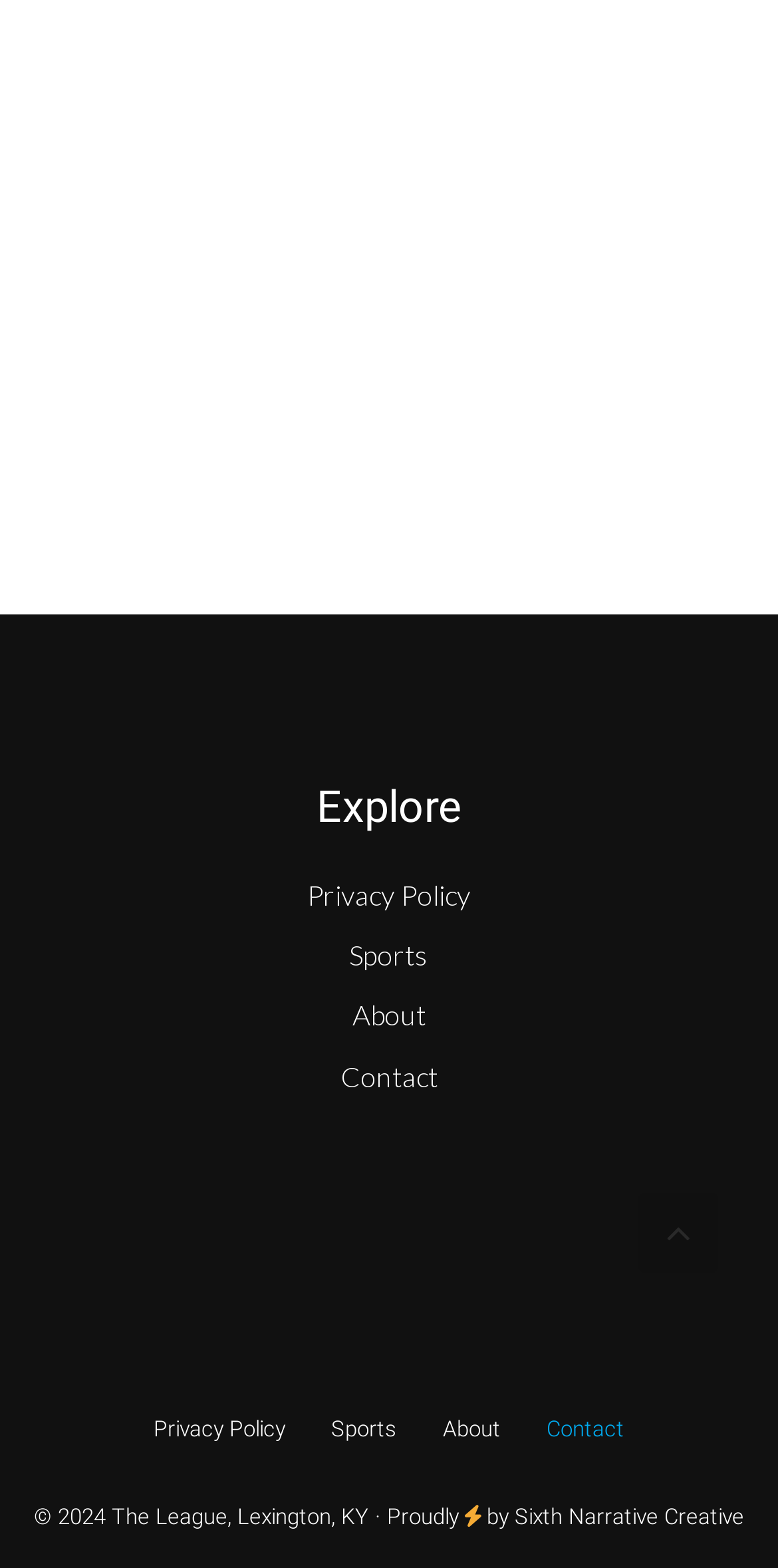Extract the bounding box of the UI element described as: "About".

[0.569, 0.903, 0.644, 0.919]